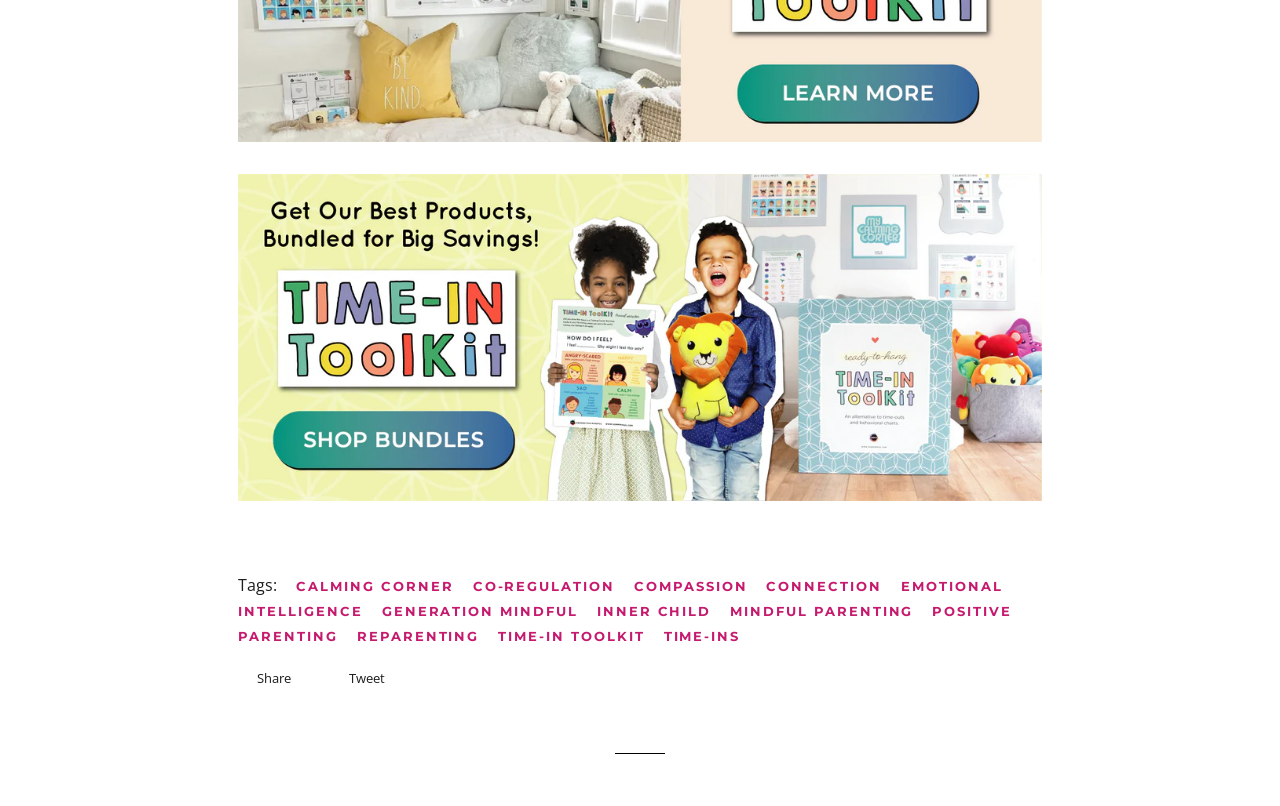Locate the bounding box coordinates of the element to click to perform the following action: 'Read more about 'Place- and Anchor-oriented Development''. The coordinates should be given as four float values between 0 and 1, in the form of [left, top, right, bottom].

None